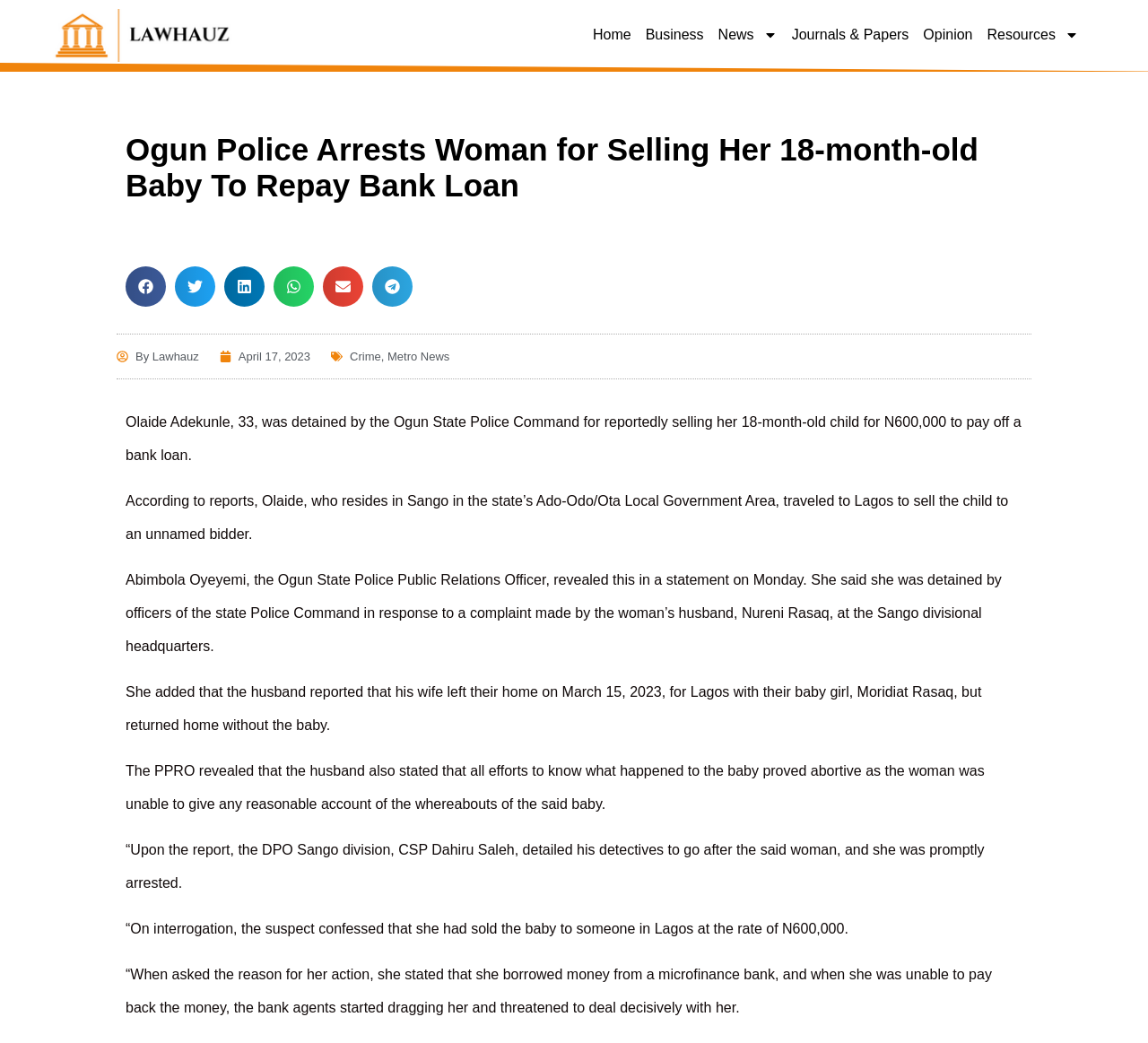Identify the main title of the webpage and generate its text content.

Ogun Police Arrests Woman for Selling Her 18-month-old Baby To Repay Bank Loan